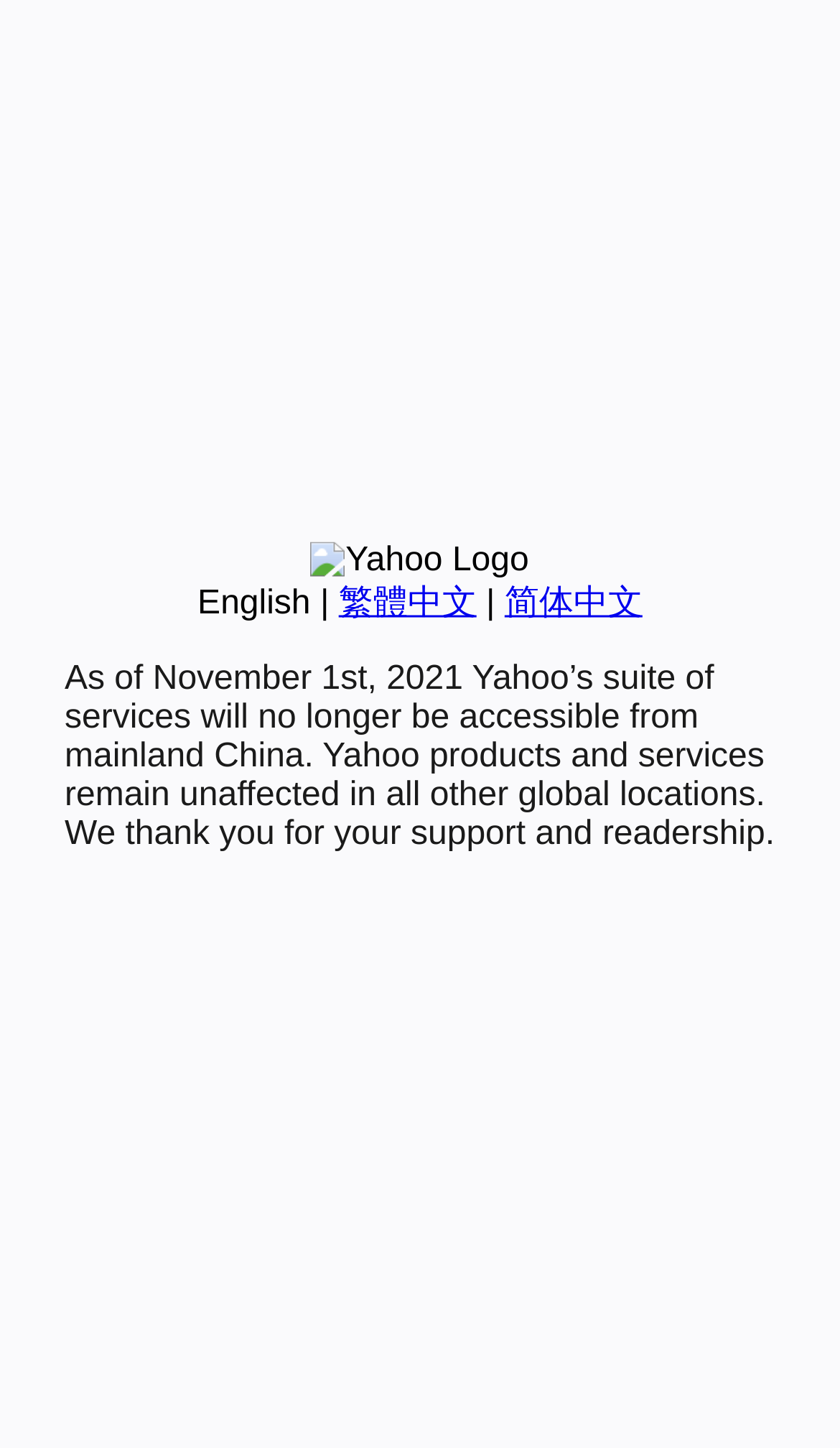Using the format (top-left x, top-left y, bottom-right x, bottom-right y), and given the element description, identify the bounding box coordinates within the screenshot: 简体中文

[0.601, 0.404, 0.765, 0.429]